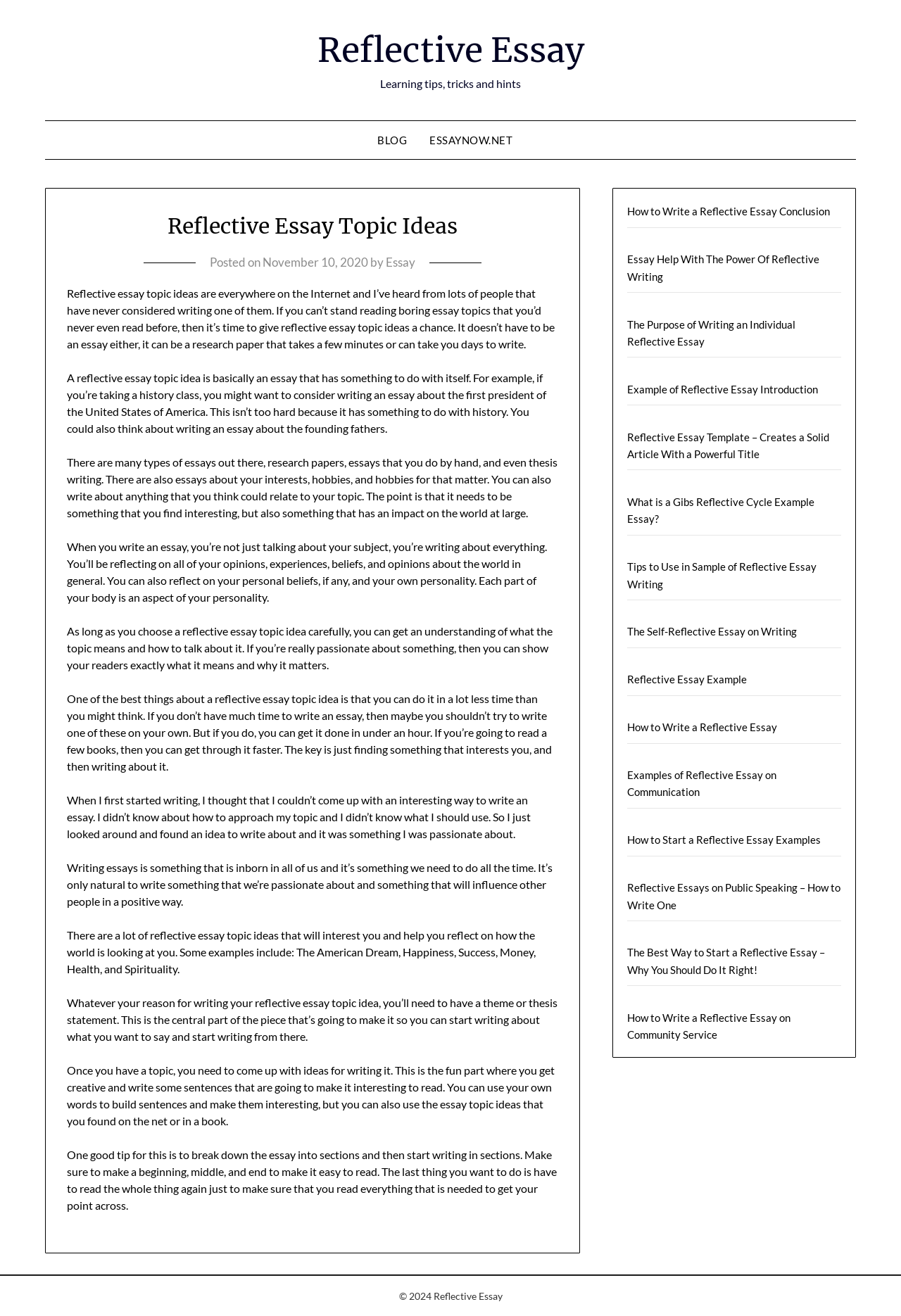Can you find the bounding box coordinates for the element that needs to be clicked to execute this instruction: "Click on 'ESSAYNOW.NET' link"? The coordinates should be given as four float numbers between 0 and 1, i.e., [left, top, right, bottom].

[0.464, 0.092, 0.581, 0.121]